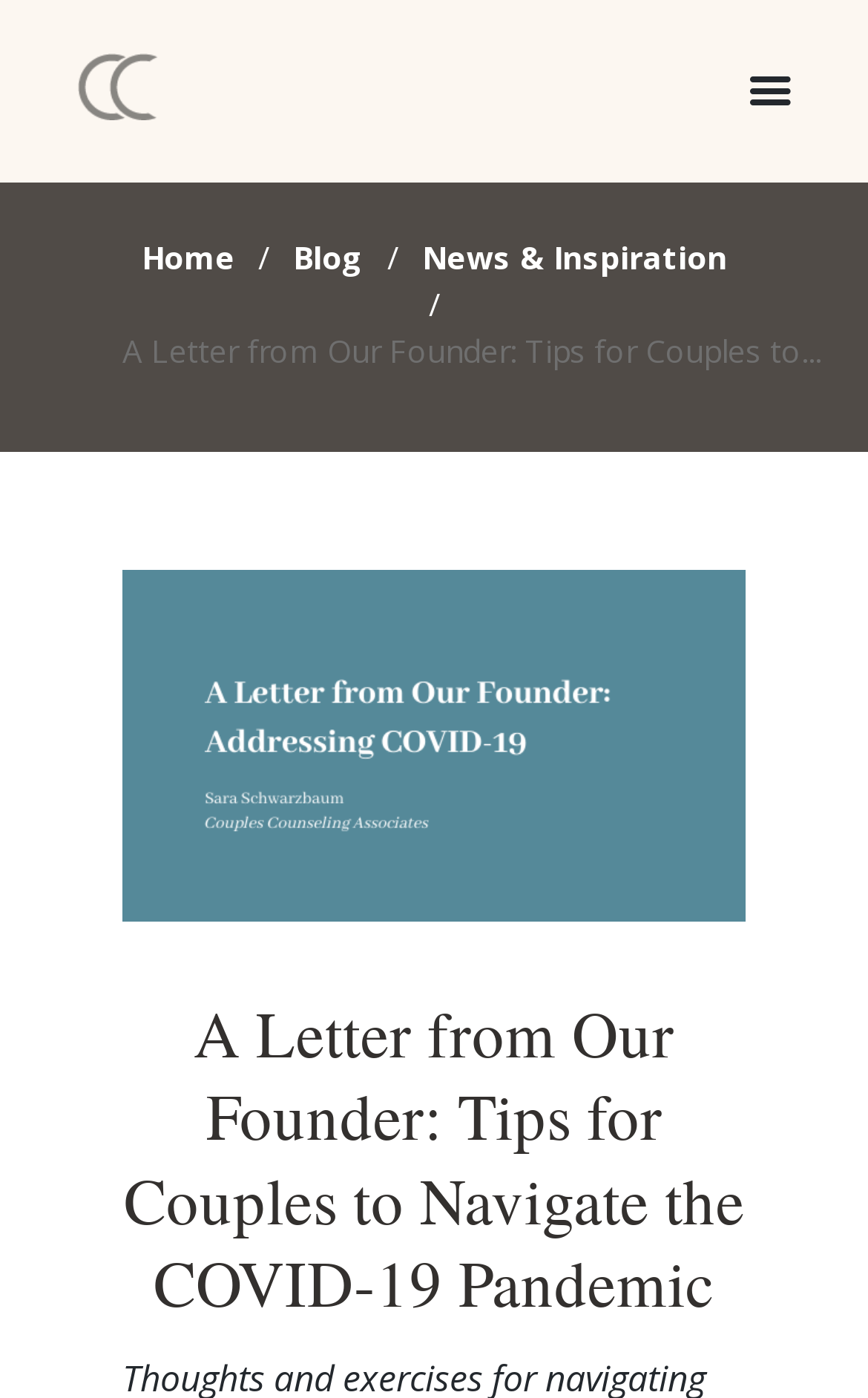Find the bounding box coordinates corresponding to the UI element with the description: "News & Inspiration". The coordinates should be formatted as [left, top, right, bottom], with values as floats between 0 and 1.

[0.486, 0.167, 0.837, 0.2]